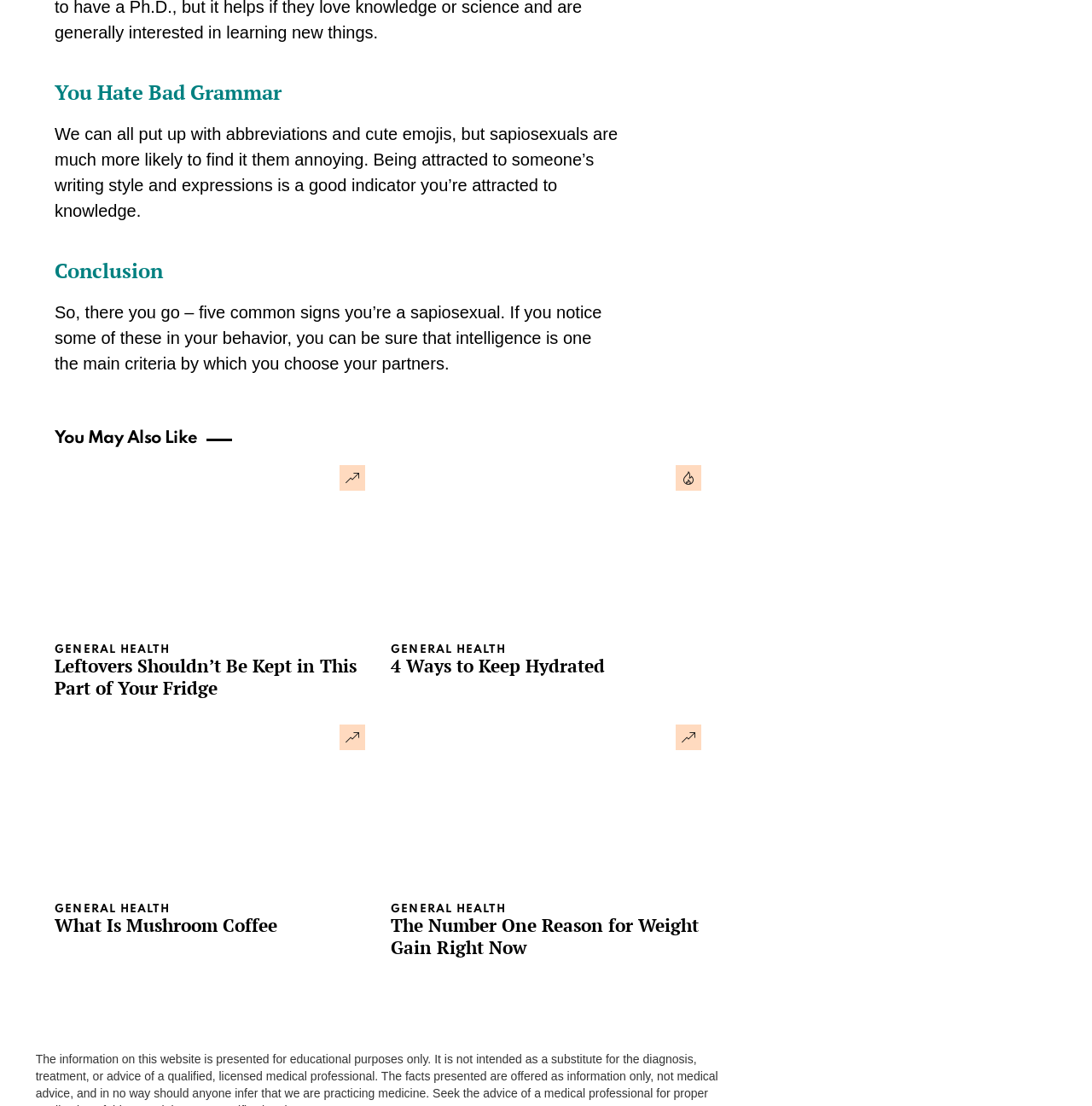Refer to the screenshot and answer the following question in detail:
What is the category of the article 'Leftovers Shouldn’t Be Kept in This Part of Your Fridge'?

The category of the article can be determined by looking at the link 'GENERAL HEALTH' under the article heading 'Leftovers Shouldn’t Be Kept in This Part of Your Fridge'.